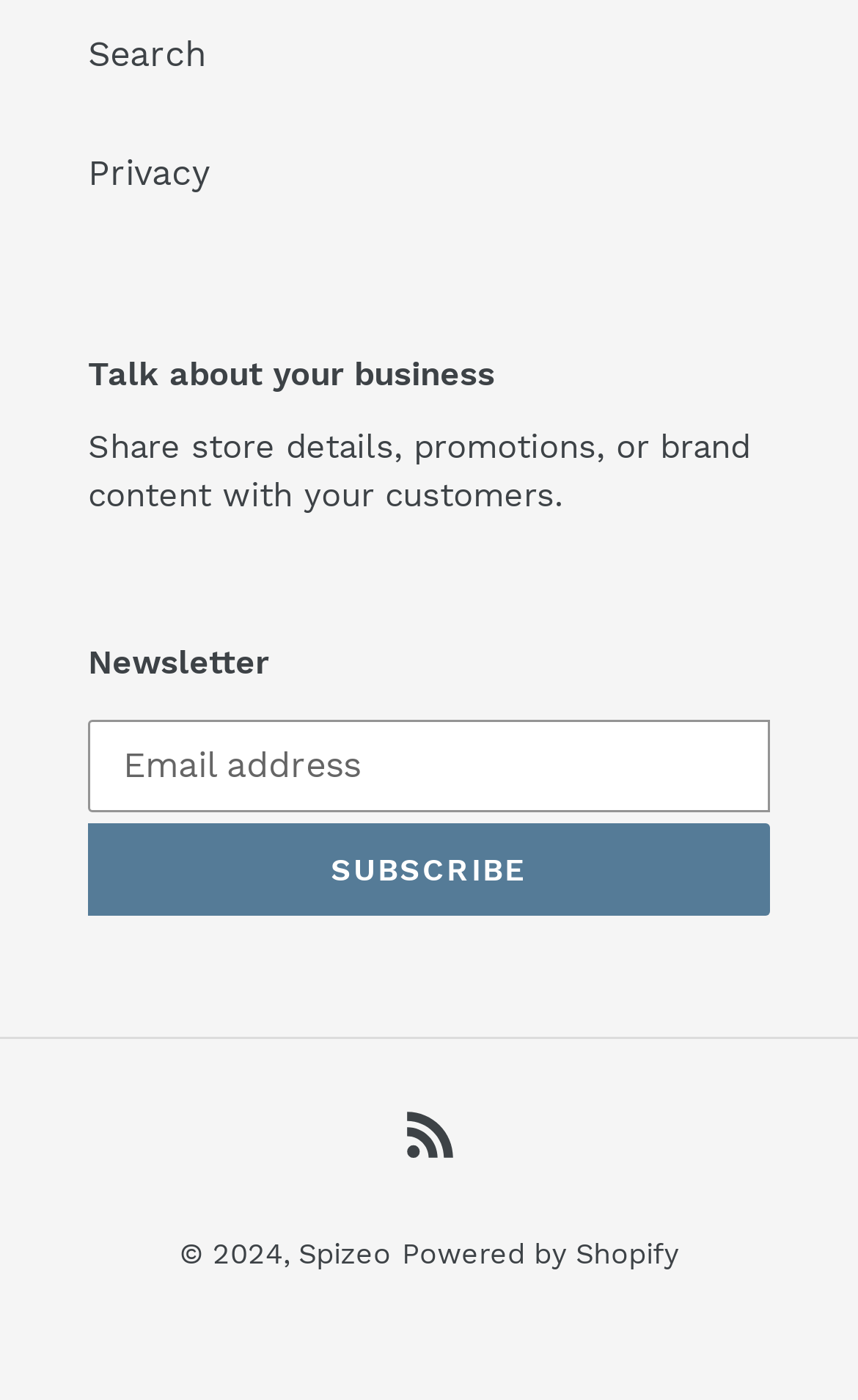Determine the bounding box coordinates for the HTML element described here: "2. WhatsApp can be hacked.".

None